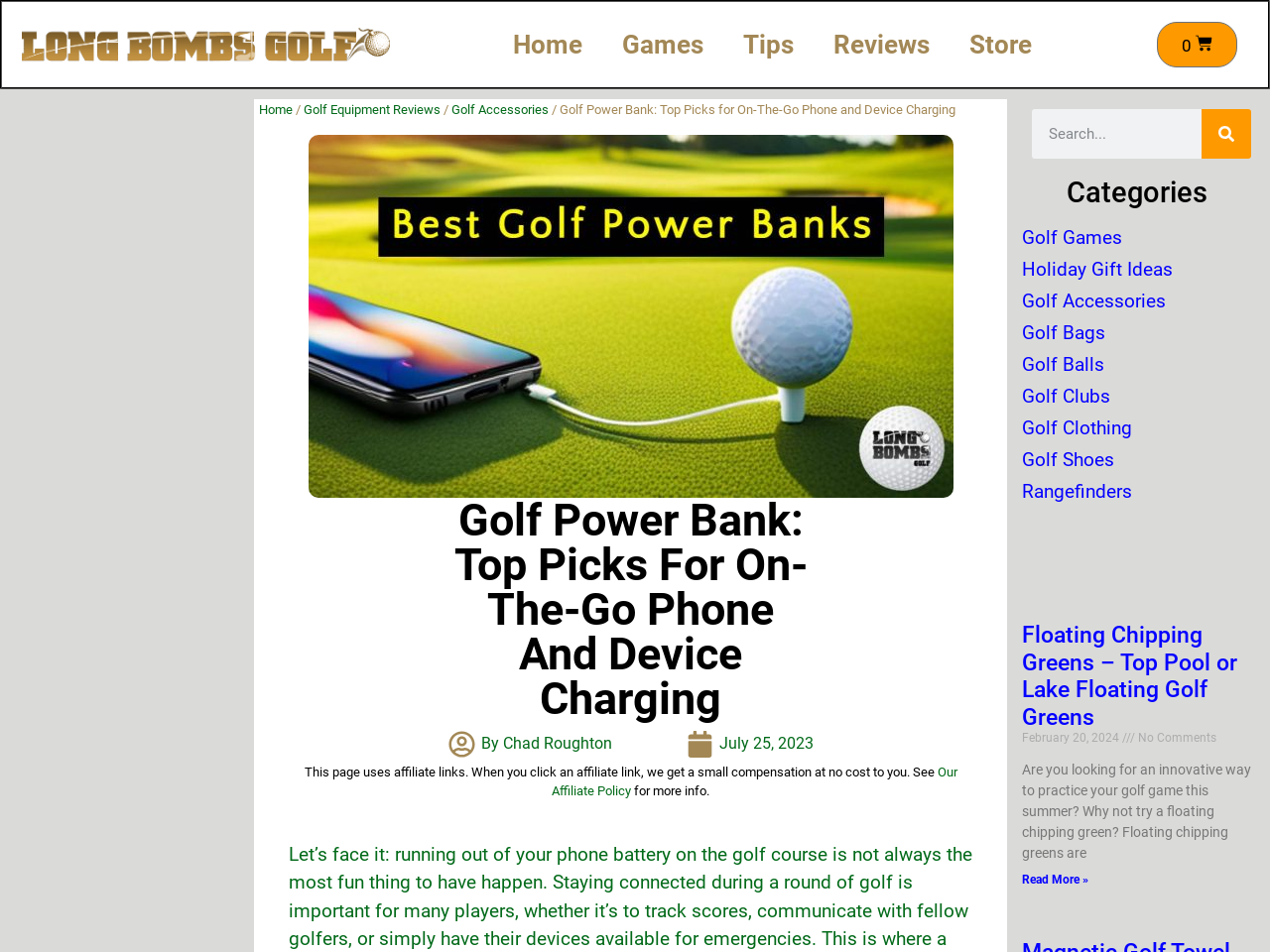Illustrate the webpage with a detailed description.

This webpage is about golf power banks, specifically a guide to choosing the right one for on-the-go phone and device charging. At the top left, there is a logo of LongBombs Golf, and next to it, a navigation menu with links to "Home", "Games", "Tips", "Reviews", and "Store". On the top right, there is a cart icon with a "0" indicator, accompanied by a small image.

Below the navigation menu, there is a breadcrumb navigation section, showing the current page's location within the website's hierarchy. It starts with "Home", followed by "Golf Equipment Reviews", then "Golf Accessories", and finally "Golf Power Bank: Top Picks for On-The-Go Phone and Device Charging".

The main content area features a large image of golf power banks, followed by a heading that matches the page's title. Below the heading, there is a link to the author, Chad Roughton, and a timestamp indicating the article was published on July 25, 2023.

The article's content is not fully described in the accessibility tree, but it appears to discuss the importance of choosing the right golf power bank and may provide recommendations or reviews of specific products. There is a notice about affiliate links and a link to the website's affiliate policy.

On the right side of the page, there is a search bar with a search button and a magnifying glass icon. Below the search bar, there are links to various categories, including "Golf Games", "Holiday Gift Ideas", and several types of golf equipment.

At the bottom of the page, there is an article preview section, featuring a heading, a link, and a brief summary of an article about floating chipping greens. The preview includes the publication date and a "Read more" link.